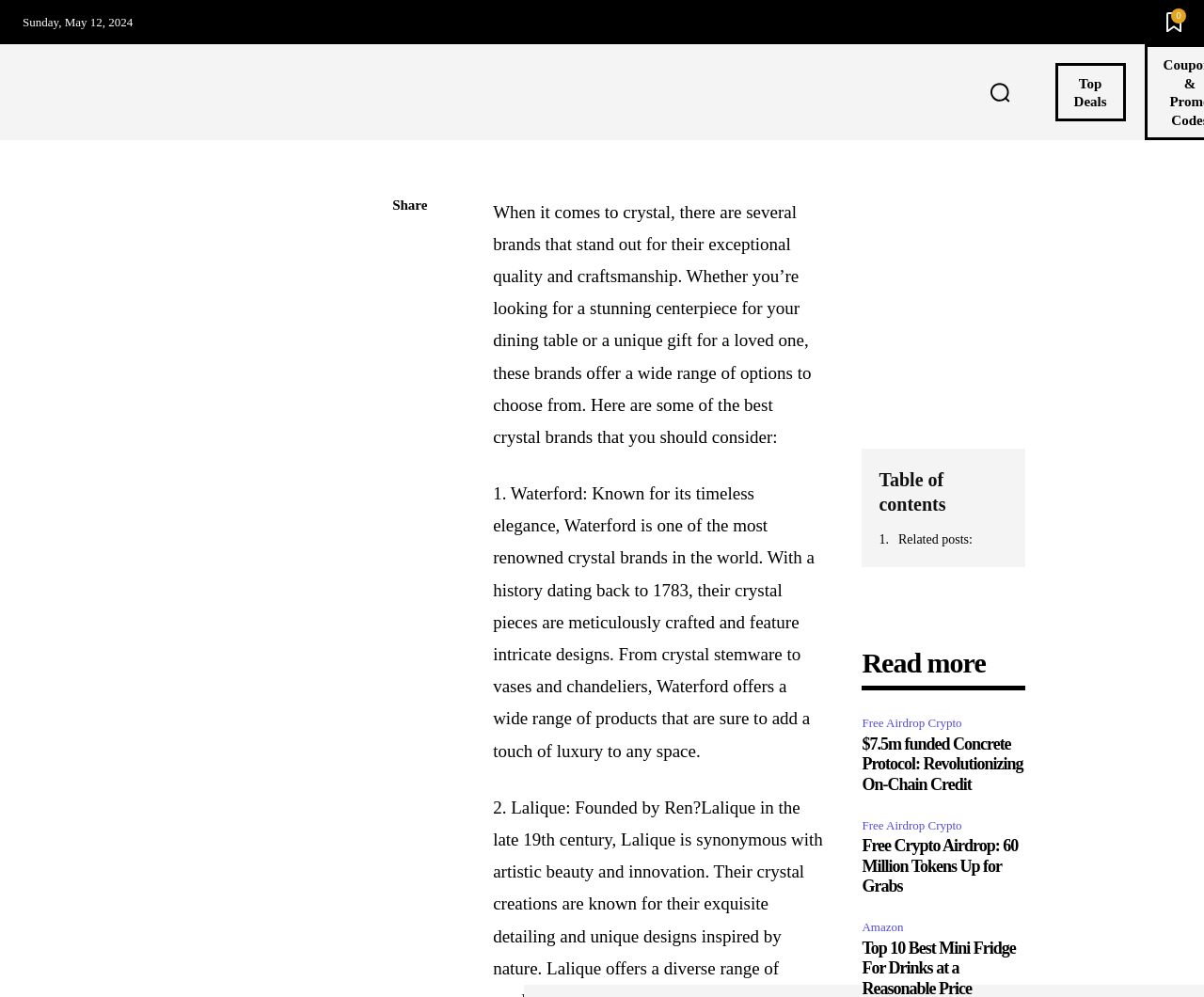What is the date displayed on the webpage?
Look at the image and provide a short answer using one word or a phrase.

Sunday, May 12, 2024